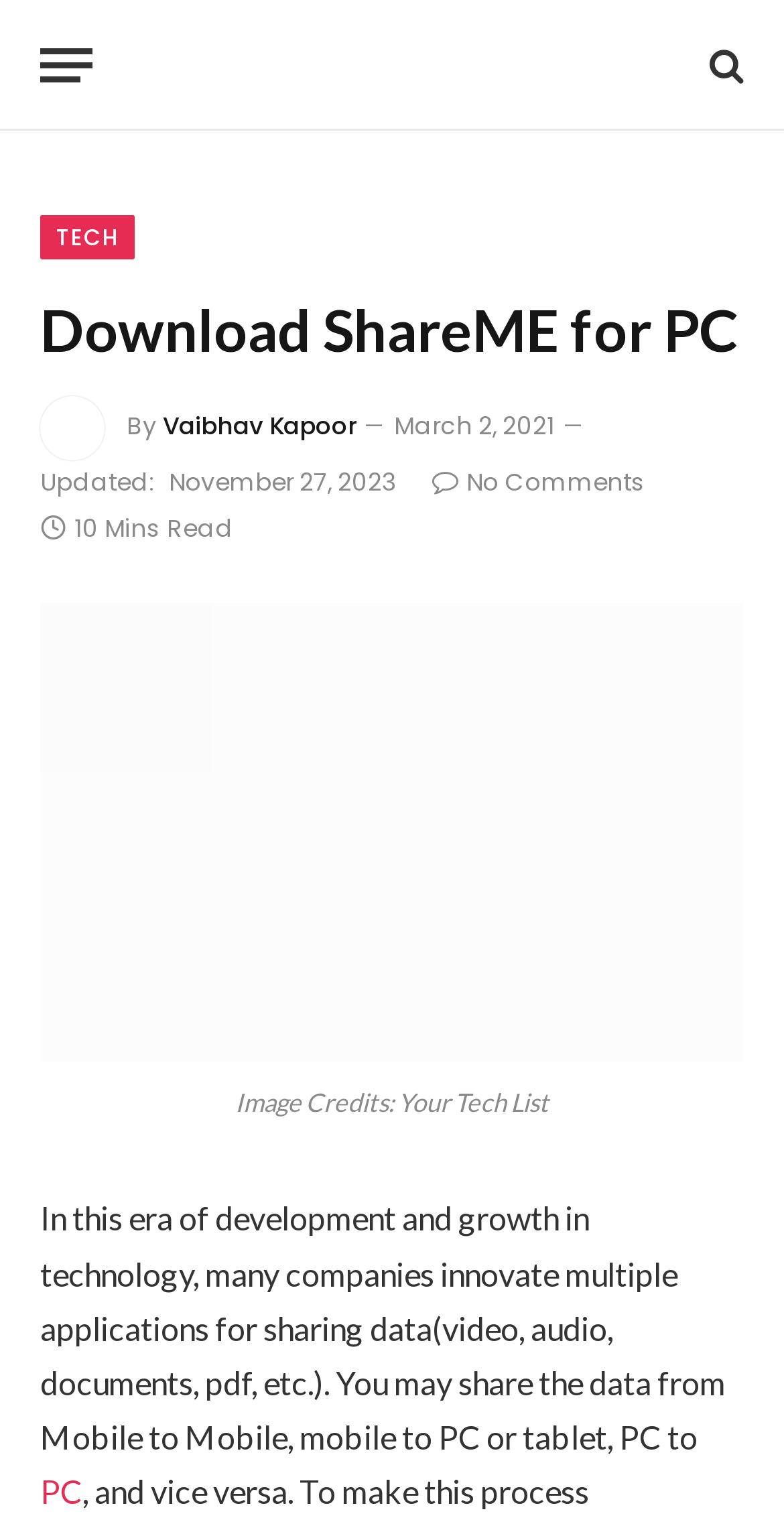Deliver a detailed narrative of the webpage's visual and textual elements.

The webpage is about downloading ShareME for PC, highlighting its benefits, particularly quick file transfer features, discovering friends nearby, and unlimited transfer storage. 

At the top left, there is a 'Menu' button. Next to it, a 'Latest Techno' link is displayed with an accompanying image. On the top right, a link with a search icon is present. 

Below these elements, a 'TECH' link is situated on the left, followed by a heading 'Download ShareME for PC' that spans across the page. An image of 'Vaibhav Kapoor' is placed below the 'TECH' link, accompanied by the text 'By' and a link to 'Vaibhav Kapoor'. 

A timestamp 'March 2, 2021' is displayed next to the author's information. Further down, an 'Updated' timestamp 'November 27, 2023' is shown. 

On the right side, a link with a comment icon and the text 'No Comments' is present. Below it, the text '10 Mins Read' is displayed. 

A prominent 'Download ShareMe for PC' link is situated in the middle of the page, accompanied by an image. 

At the bottom, an 'Image Credits' text is displayed, followed by a paragraph of text that discusses the innovation of data-sharing applications. The paragraph contains a link to 'PC' at the very bottom.